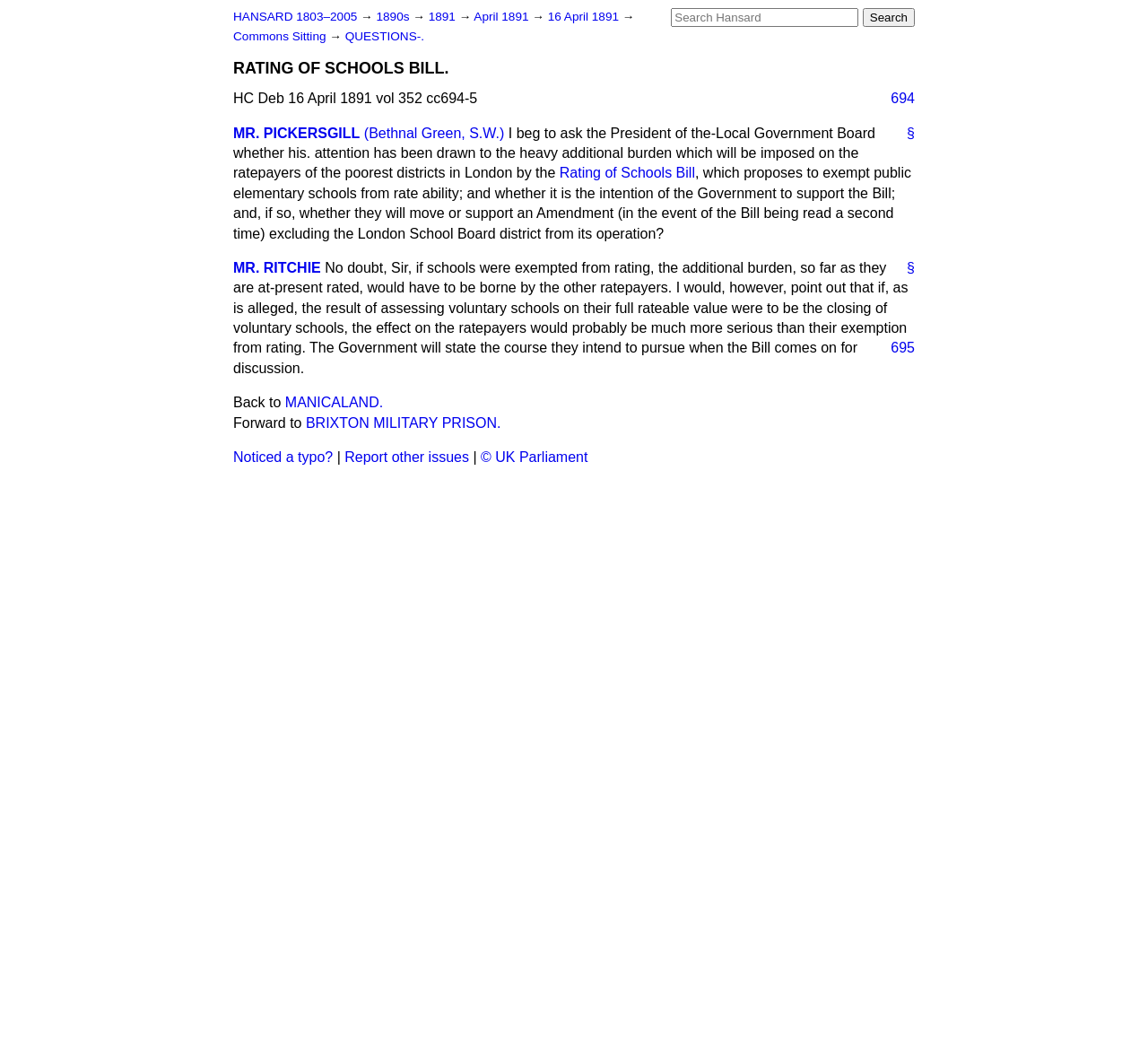What is the date of the Commons Sitting?
Using the image as a reference, answer with just one word or a short phrase.

16 April 1891